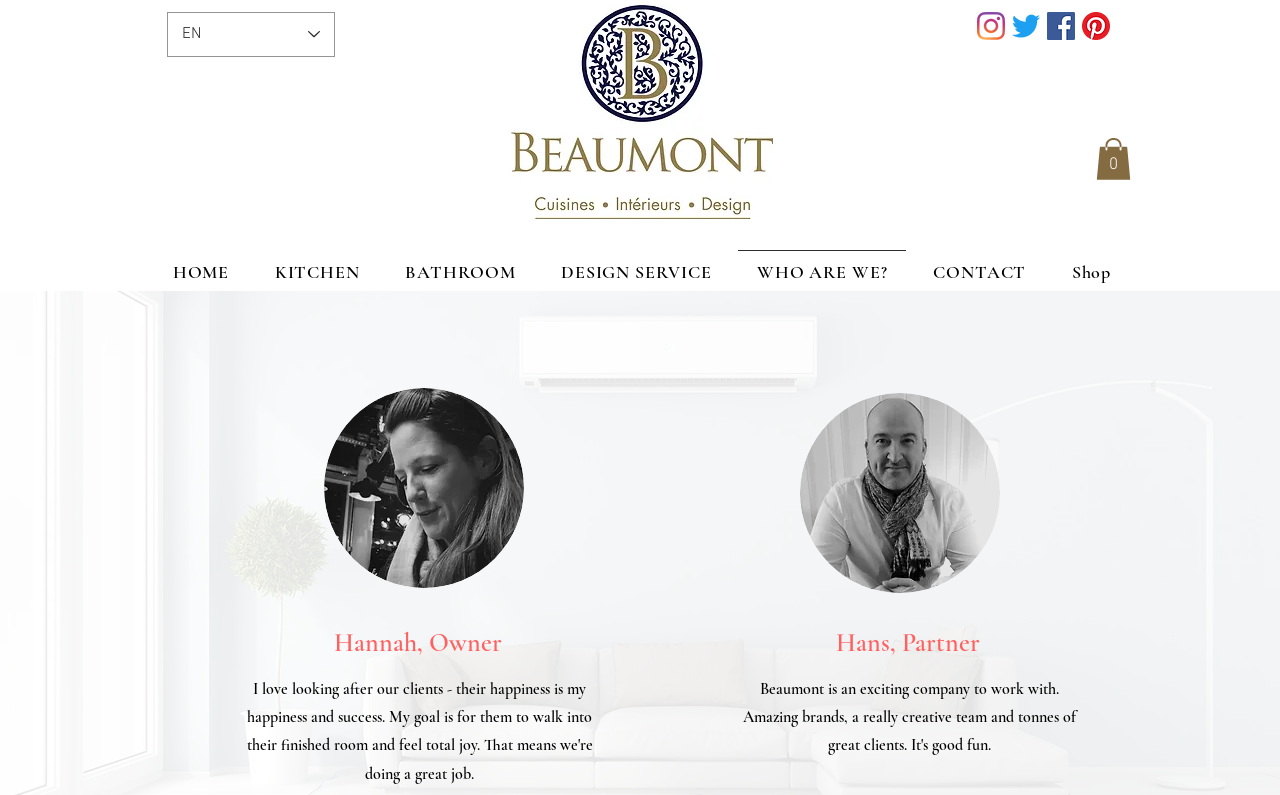Examine the image carefully and respond to the question with a detailed answer: 
What is the current number of items in the cart?

The button 'Cart with 0 items' suggests that there are currently 0 items in the cart.